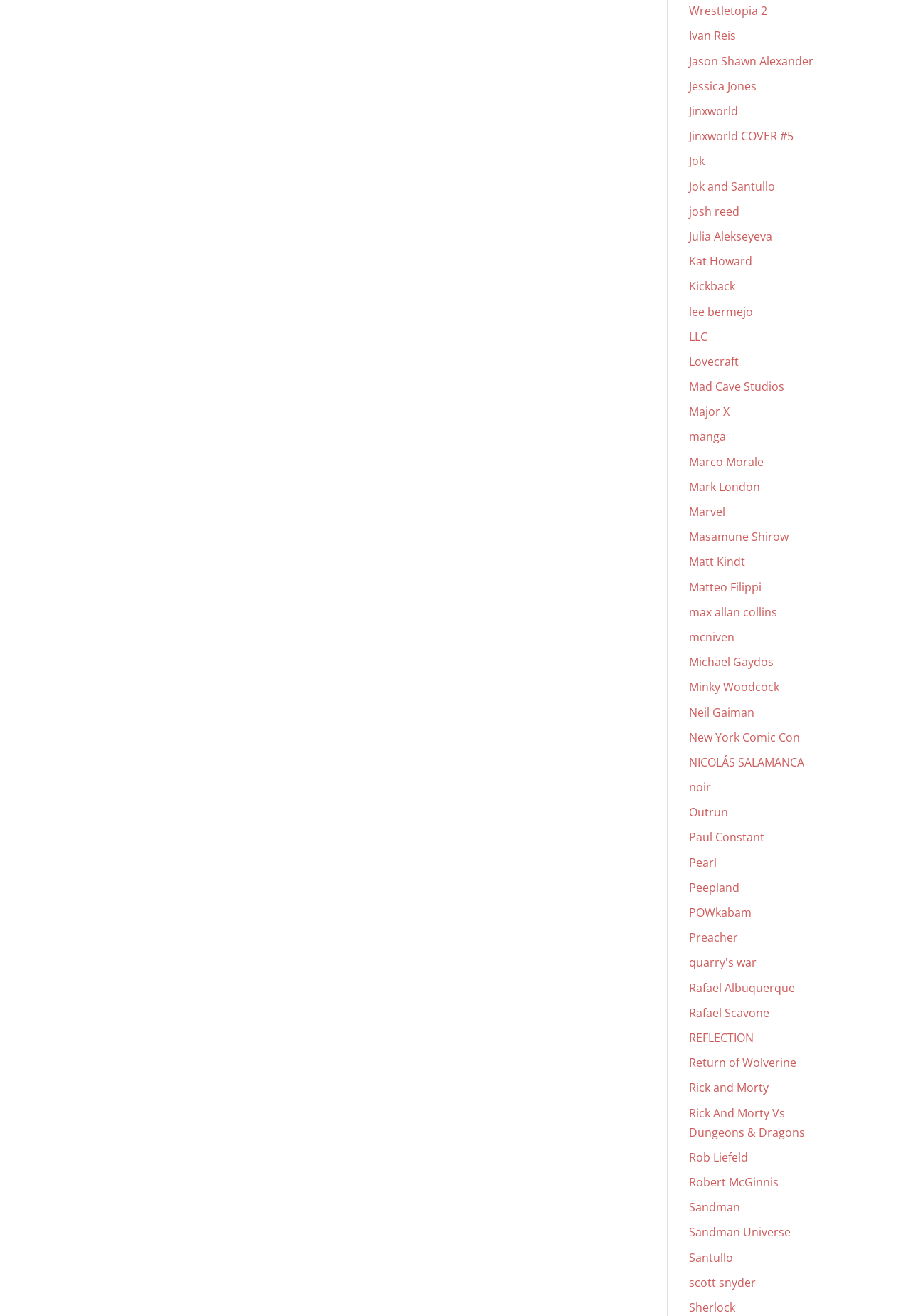Please give a concise answer to this question using a single word or phrase: 
How many links are on the webpage?

505